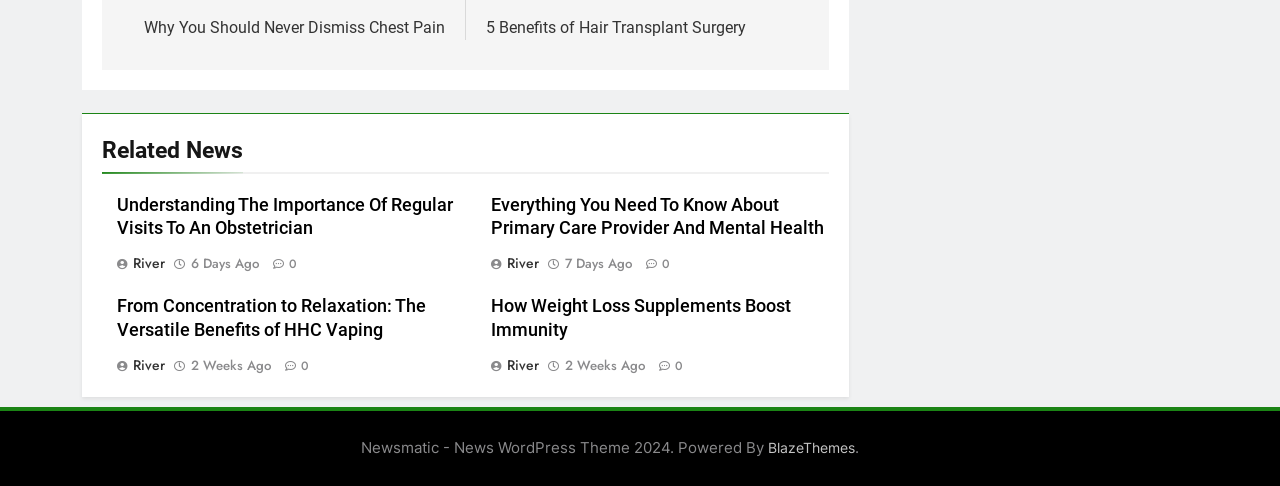Identify the bounding box coordinates of the clickable region necessary to fulfill the following instruction: "Visit River". The bounding box coordinates should be four float numbers between 0 and 1, i.e., [left, top, right, bottom].

[0.091, 0.521, 0.134, 0.562]